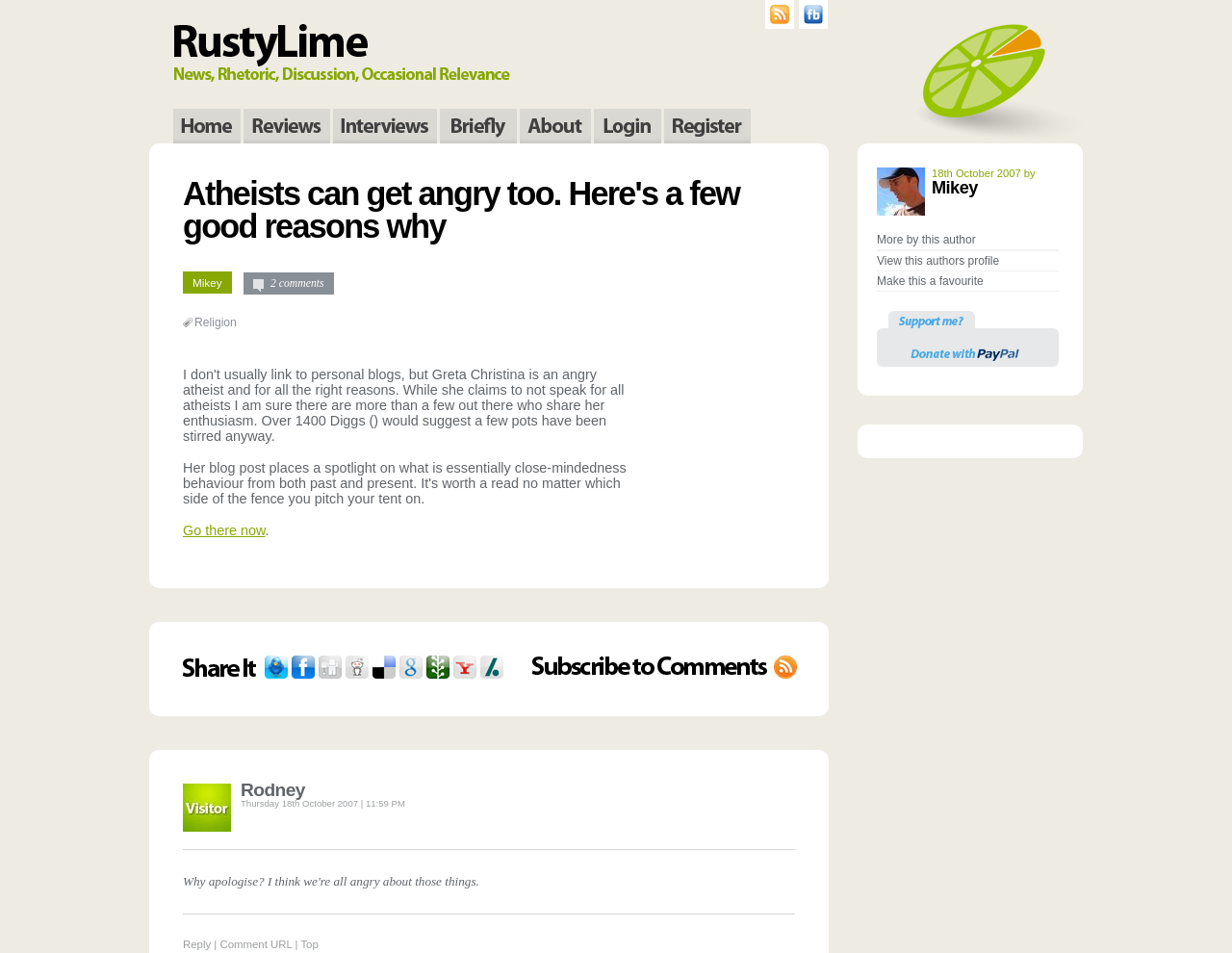Locate the bounding box coordinates of the segment that needs to be clicked to meet this instruction: "Reply to the comment".

[0.148, 0.985, 0.171, 0.997]